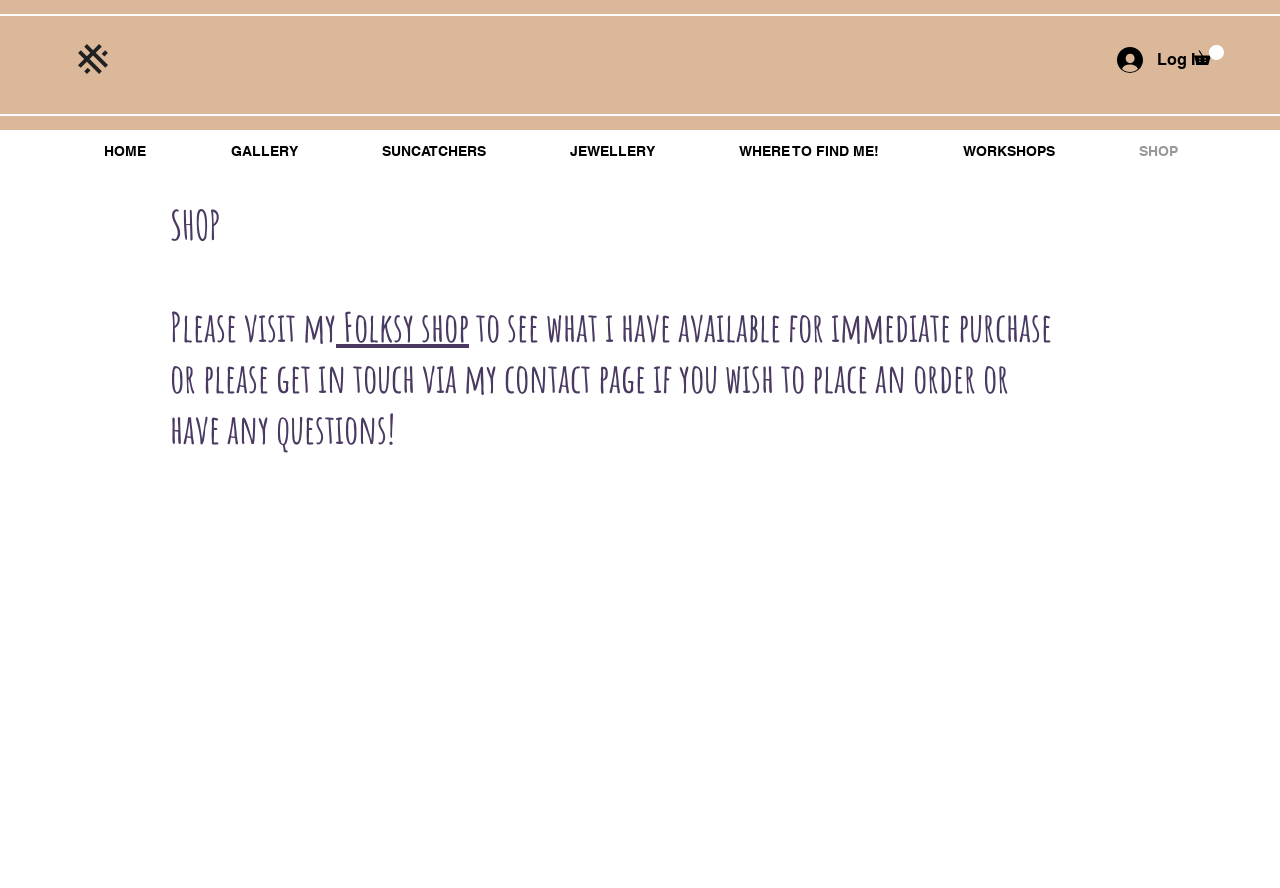Given the element description WHERE TO FIND ME!, predict the bounding box coordinates for the UI element in the webpage screenshot. The format should be (top-left x, top-left y, bottom-right x, bottom-right y), and the values should be between 0 and 1.

[0.545, 0.137, 0.72, 0.203]